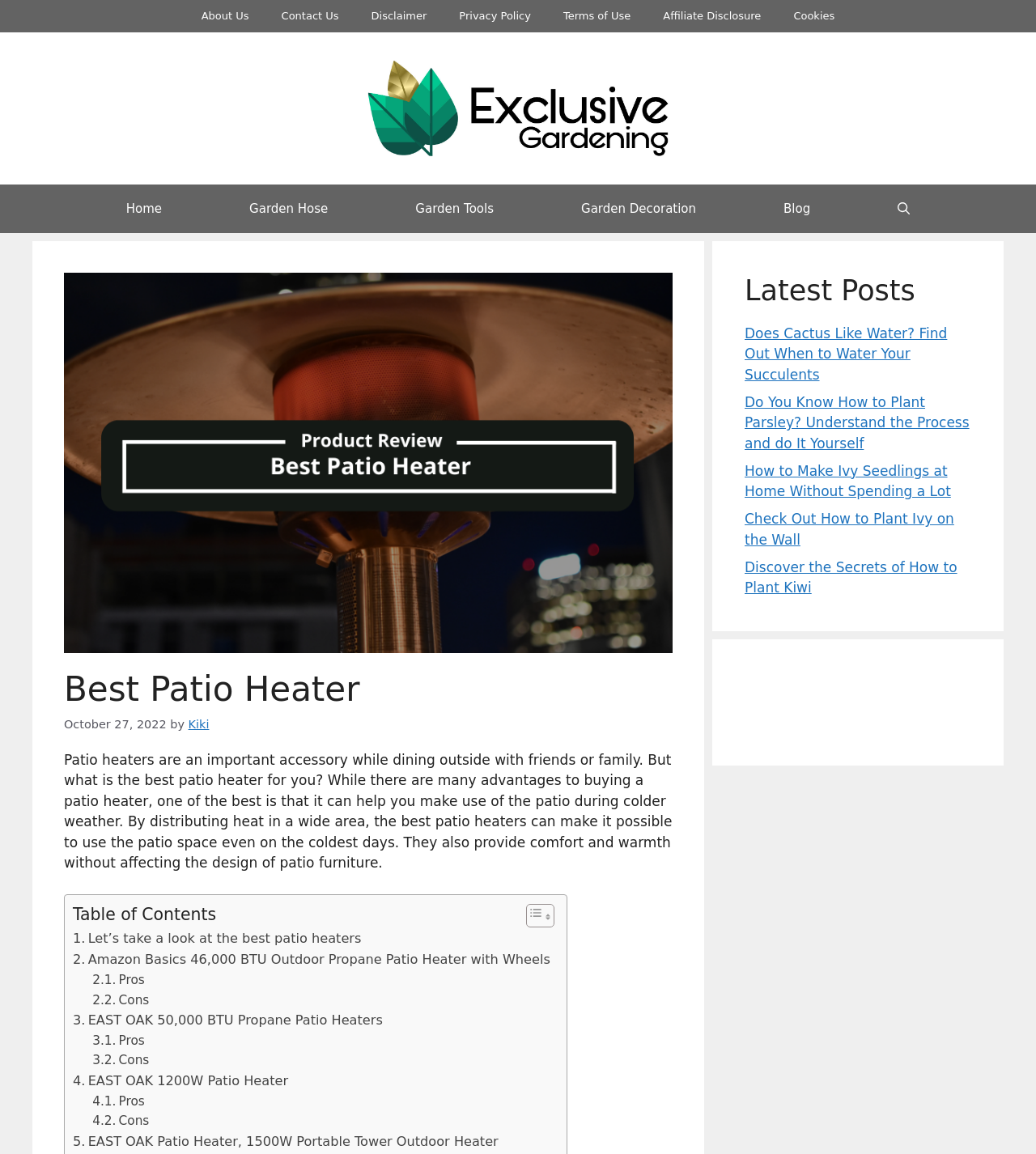Please determine the bounding box coordinates of the element to click in order to execute the following instruction: "Toggle the 'Table of Content'". The coordinates should be four float numbers between 0 and 1, specified as [left, top, right, bottom].

[0.496, 0.783, 0.531, 0.805]